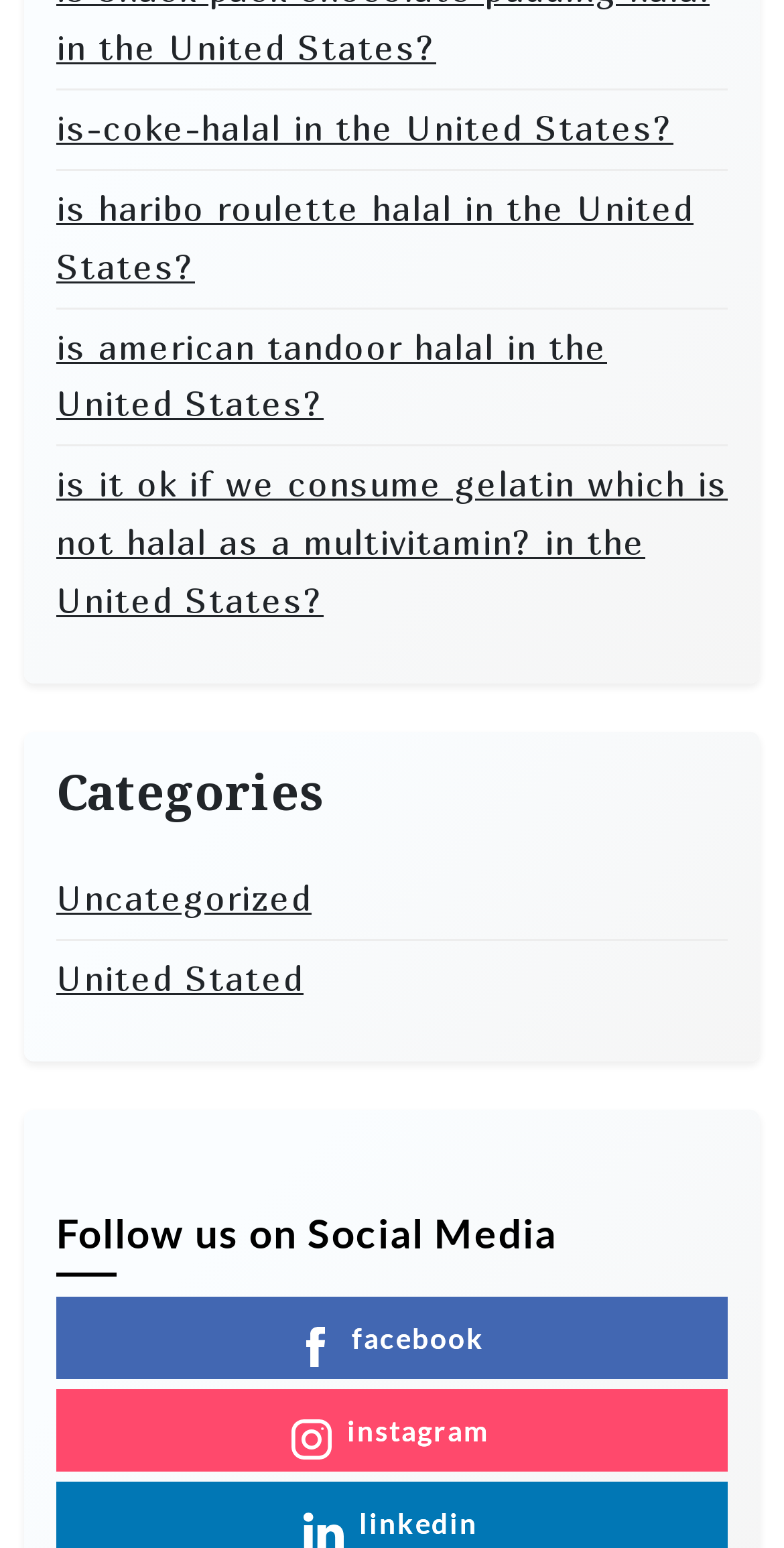Indicate the bounding box coordinates of the element that must be clicked to execute the instruction: "Follow the 'Uncategorized' category". The coordinates should be given as four float numbers between 0 and 1, i.e., [left, top, right, bottom].

[0.072, 0.562, 0.397, 0.6]